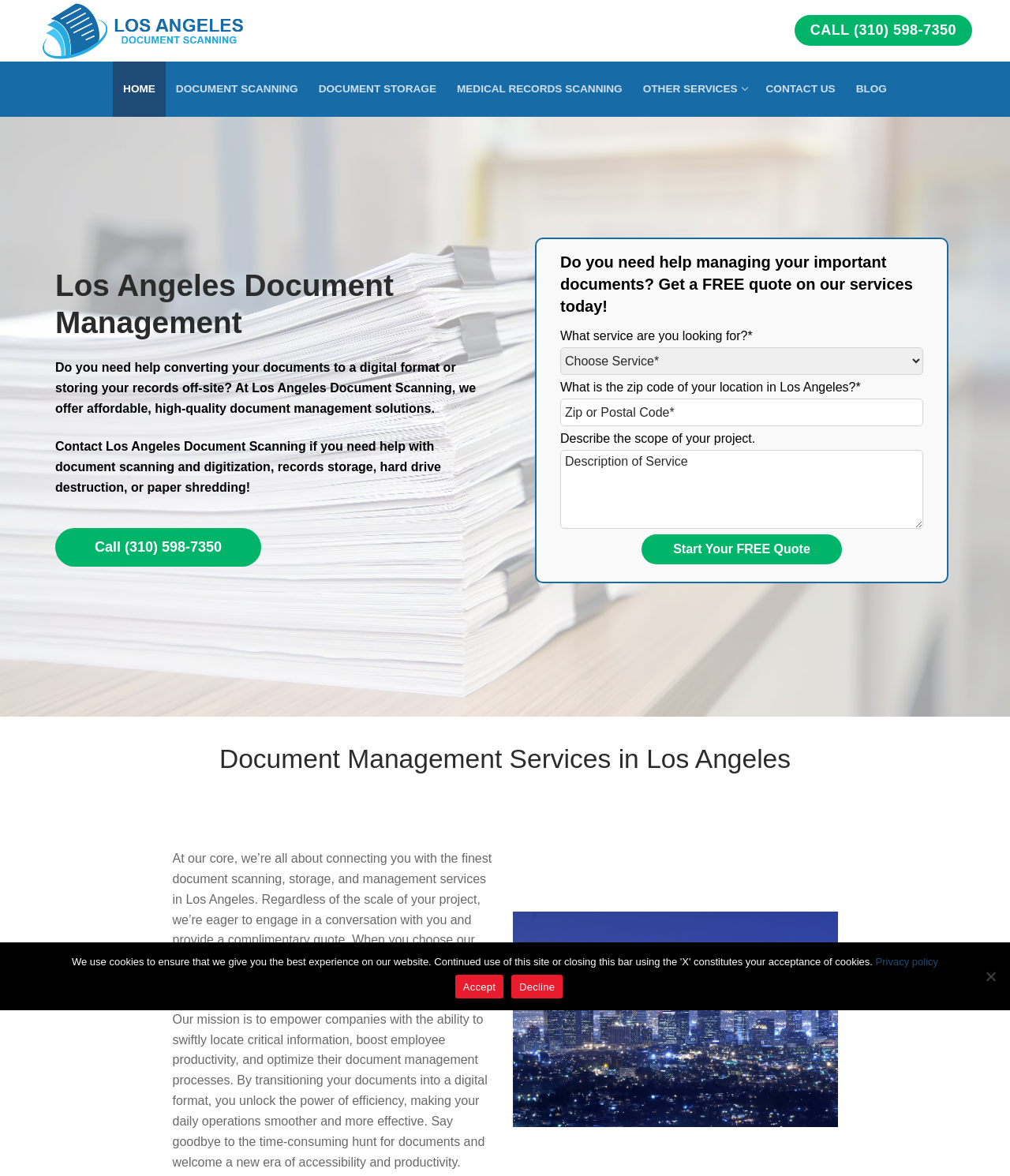Identify the bounding box coordinates of the specific part of the webpage to click to complete this instruction: "Click the LA Document Scanning link".

[0.038, 0.0, 0.252, 0.052]